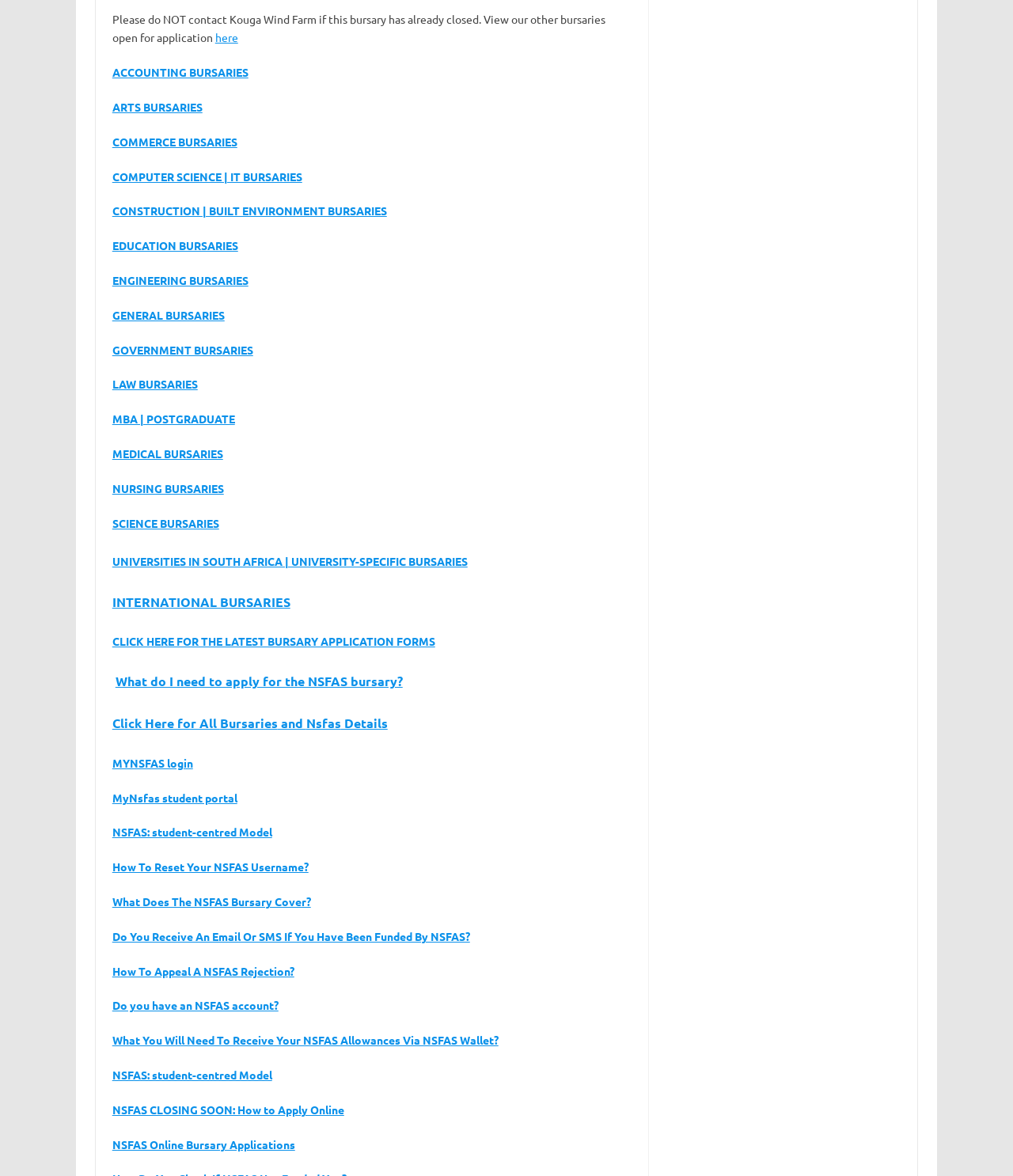What type of bursaries are listed on this webpage?
Based on the content of the image, thoroughly explain and answer the question.

By analyzing the links and headings on the webpage, I can see that there are categories for 'UNIVERSITIES IN SOUTH AFRICA | UNIVERSITY-SPECIFIC BURSARIES' and 'INTERNATIONAL BURSARIES', indicating that the webpage lists both university-specific and international bursaries.